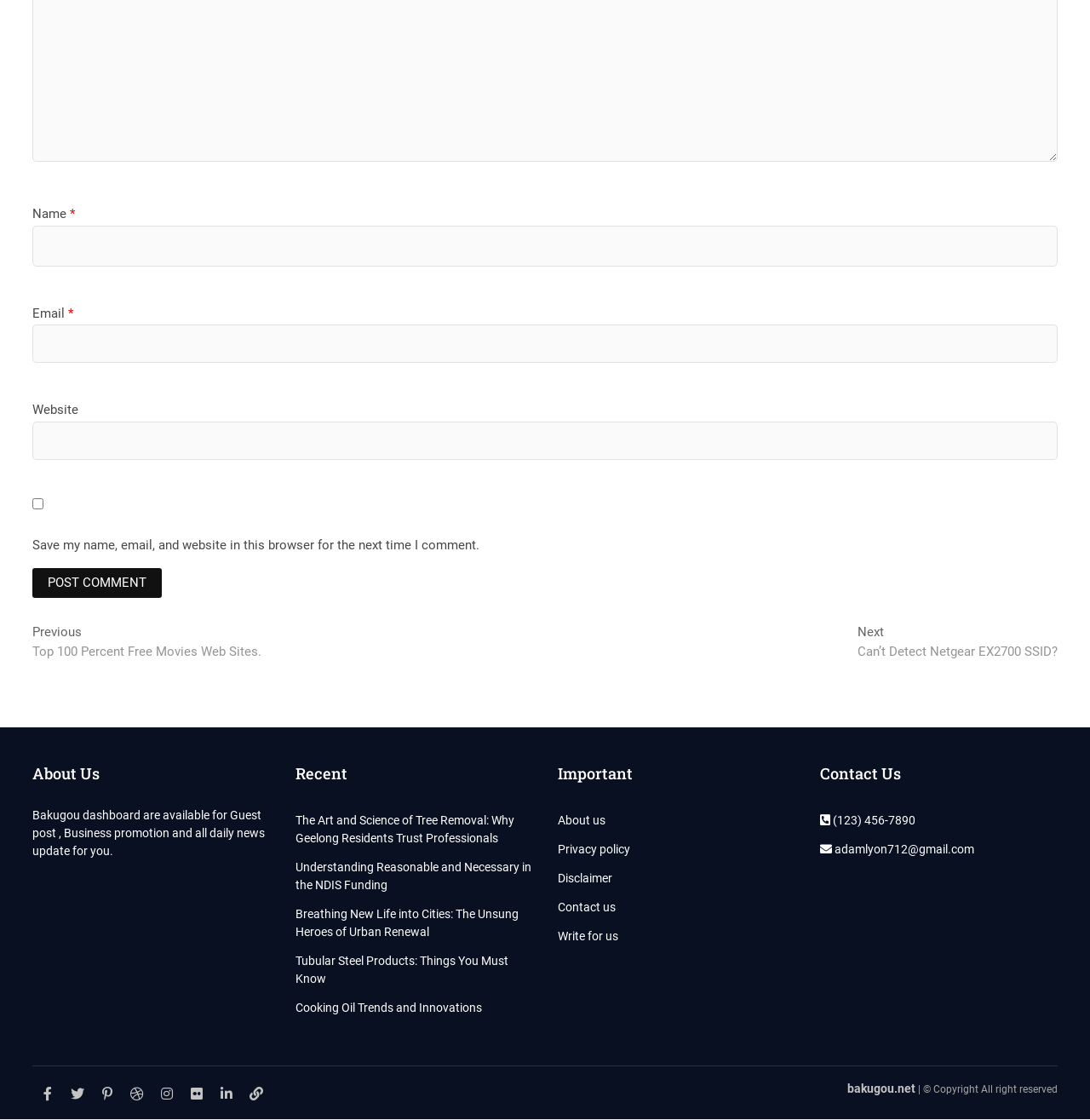Determine the bounding box coordinates of the clickable element to complete this instruction: "Visit Pen and Sword Books". Provide the coordinates in the format of four float numbers between 0 and 1, [left, top, right, bottom].

None